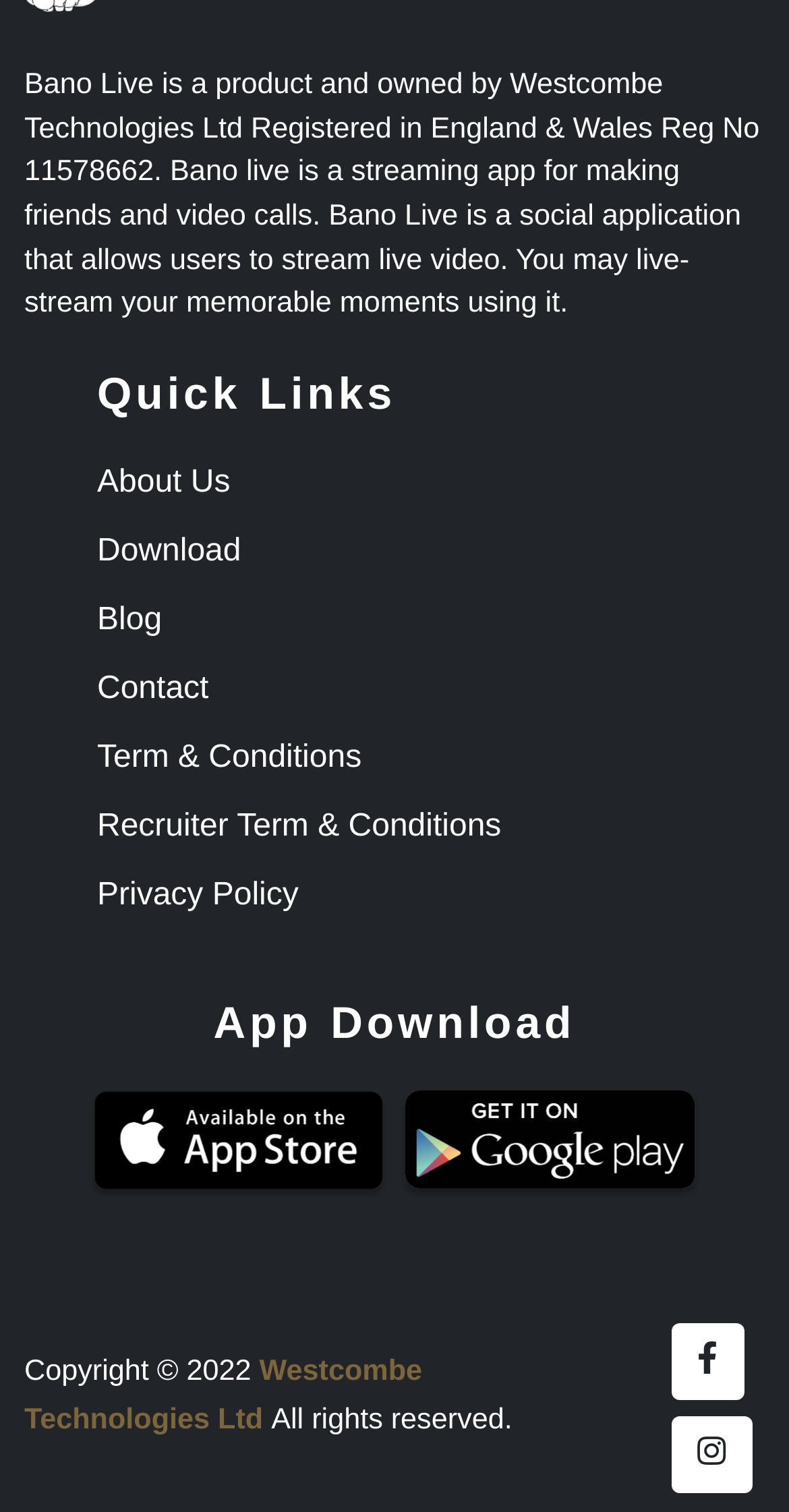What is the company name that owns Bano Live?
Please look at the screenshot and answer in one word or a short phrase.

Westcombe Technologies Ltd